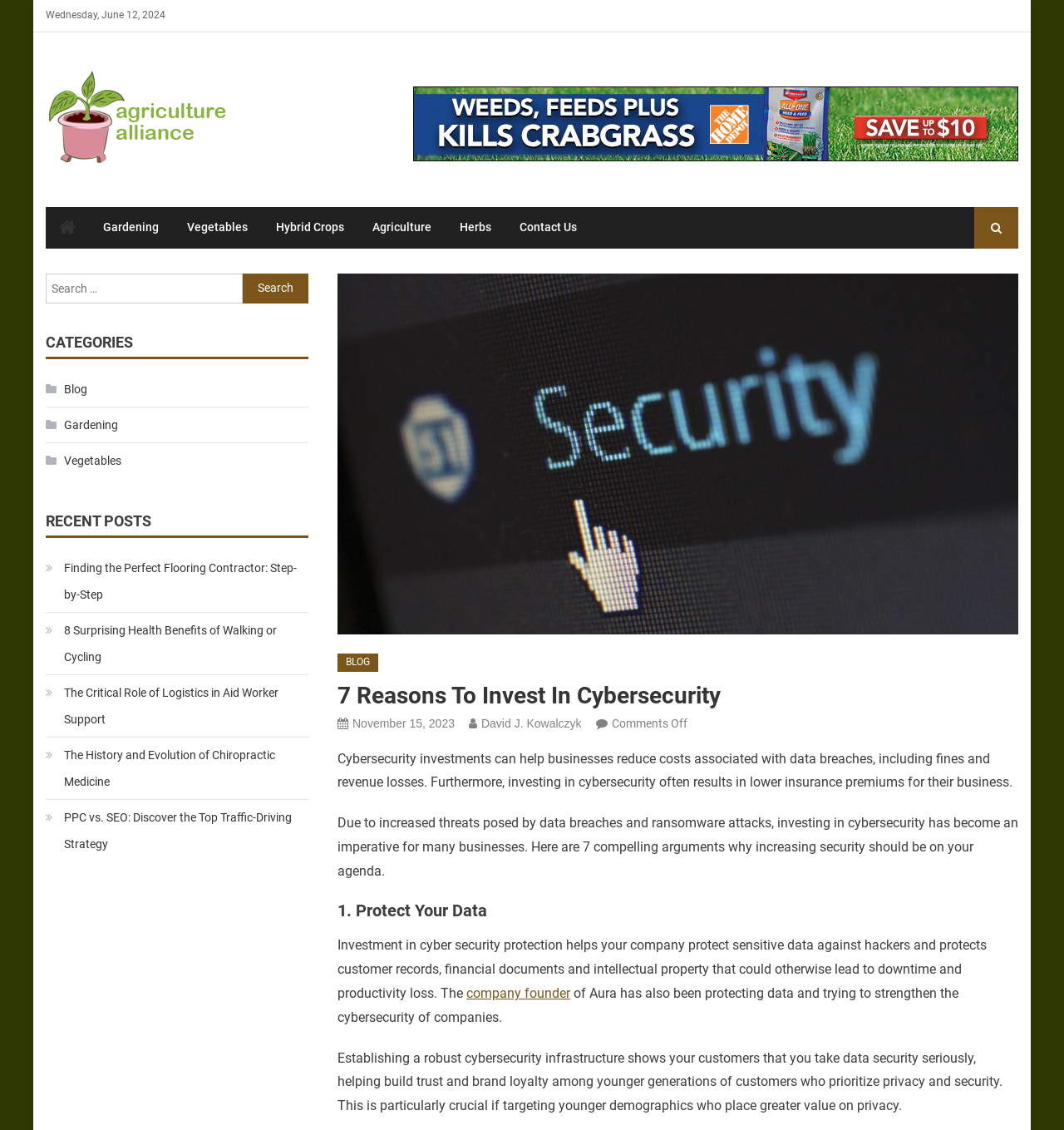Point out the bounding box coordinates of the section to click in order to follow this instruction: "View the 'Gardening' category".

[0.085, 0.183, 0.161, 0.218]